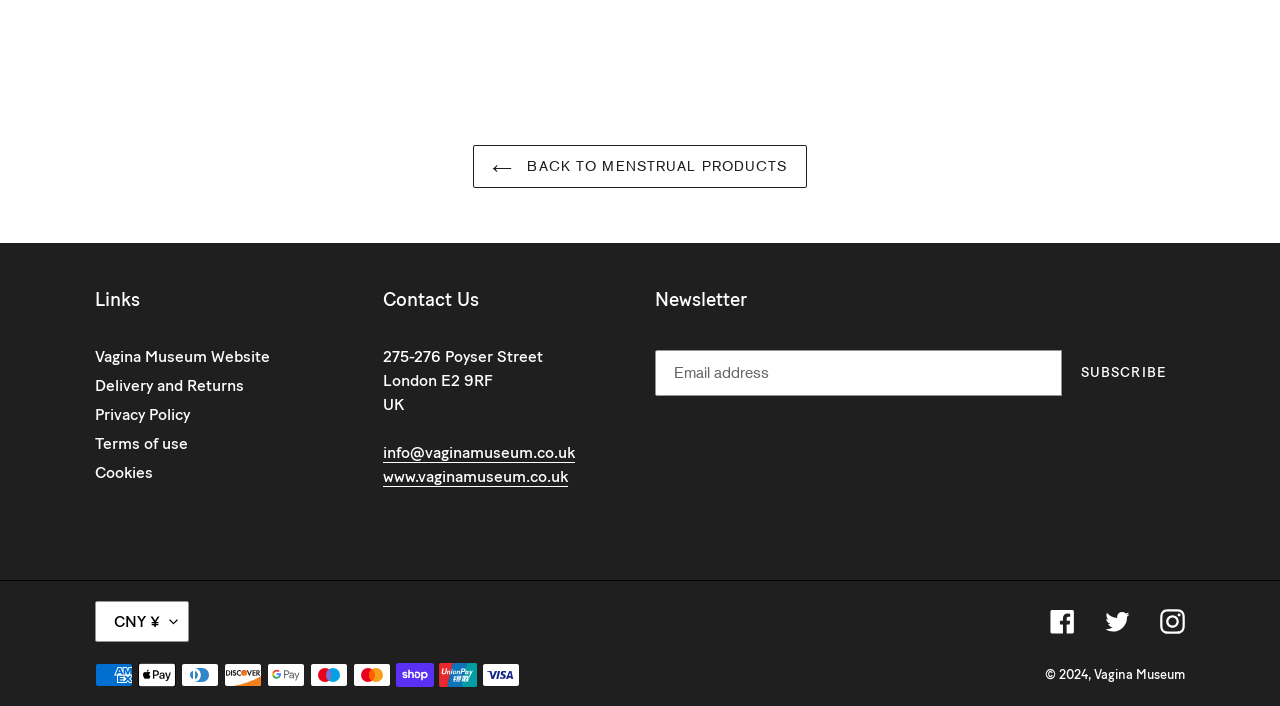What is the currency currently selected?
Use the image to give a comprehensive and detailed response to the question.

I looked at the currency section, but it doesn't show a currently selected currency. It only provides a button to change the currency.